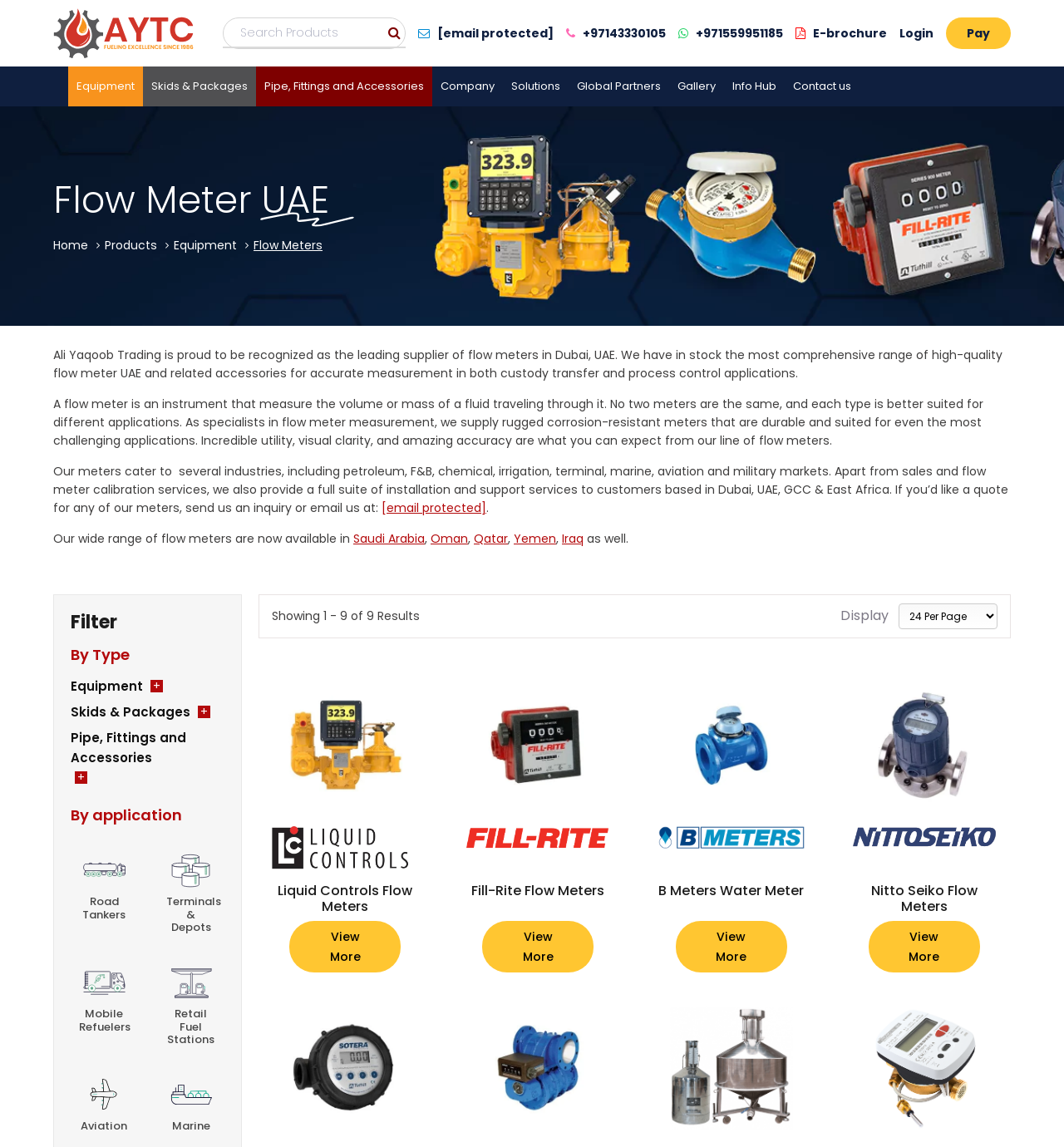Locate the UI element described by +1 330 762 7441 and provide its bounding box coordinates. Use the format (top-left x, top-left y, bottom-right x, bottom-right y) with all values as floating point numbers between 0 and 1.

None